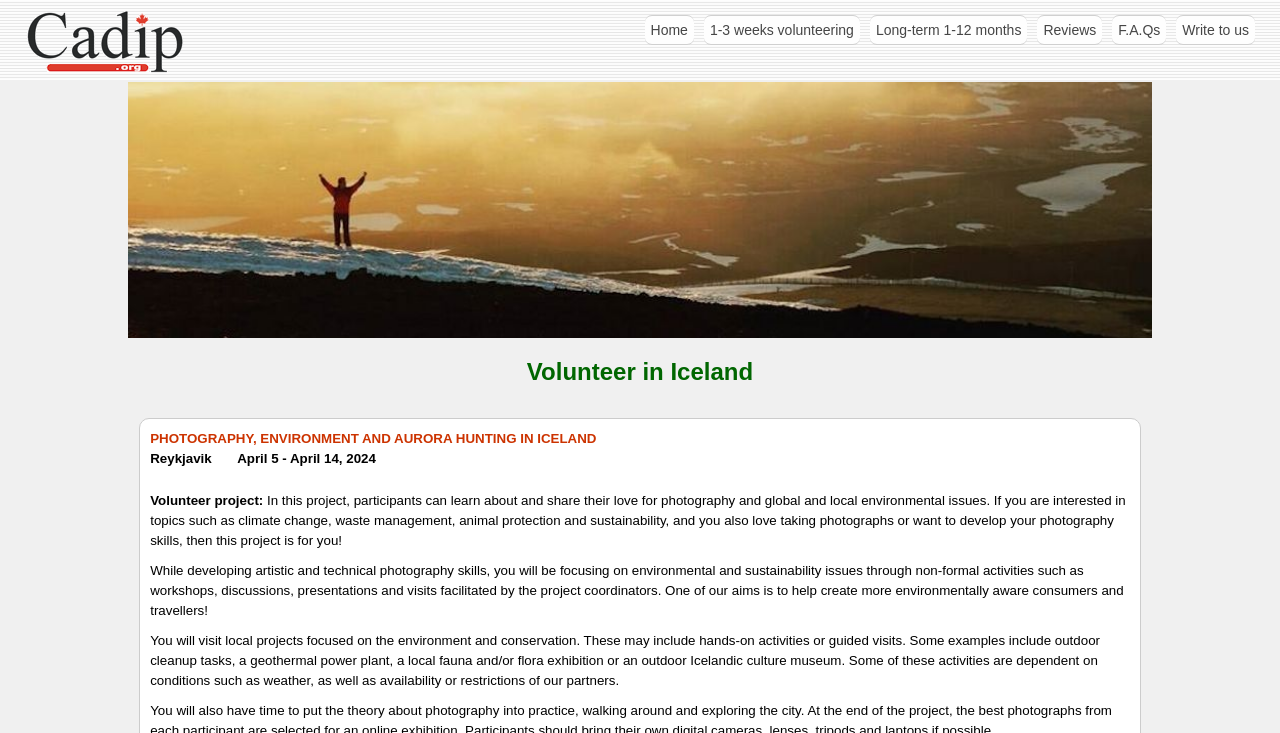What type of activities will participants engage in during the project?
Carefully analyze the image and provide a thorough answer to the question.

The type of activities participants will engage in can be determined by reading the StaticText 'While developing artistic and technical photography skills, you will be focusing on environmental and sustainability issues through non-formal activities such as workshops, discussions, presentations and visits facilitated by the project coordinators...'. This text lists the various activities that participants will engage in during the project.